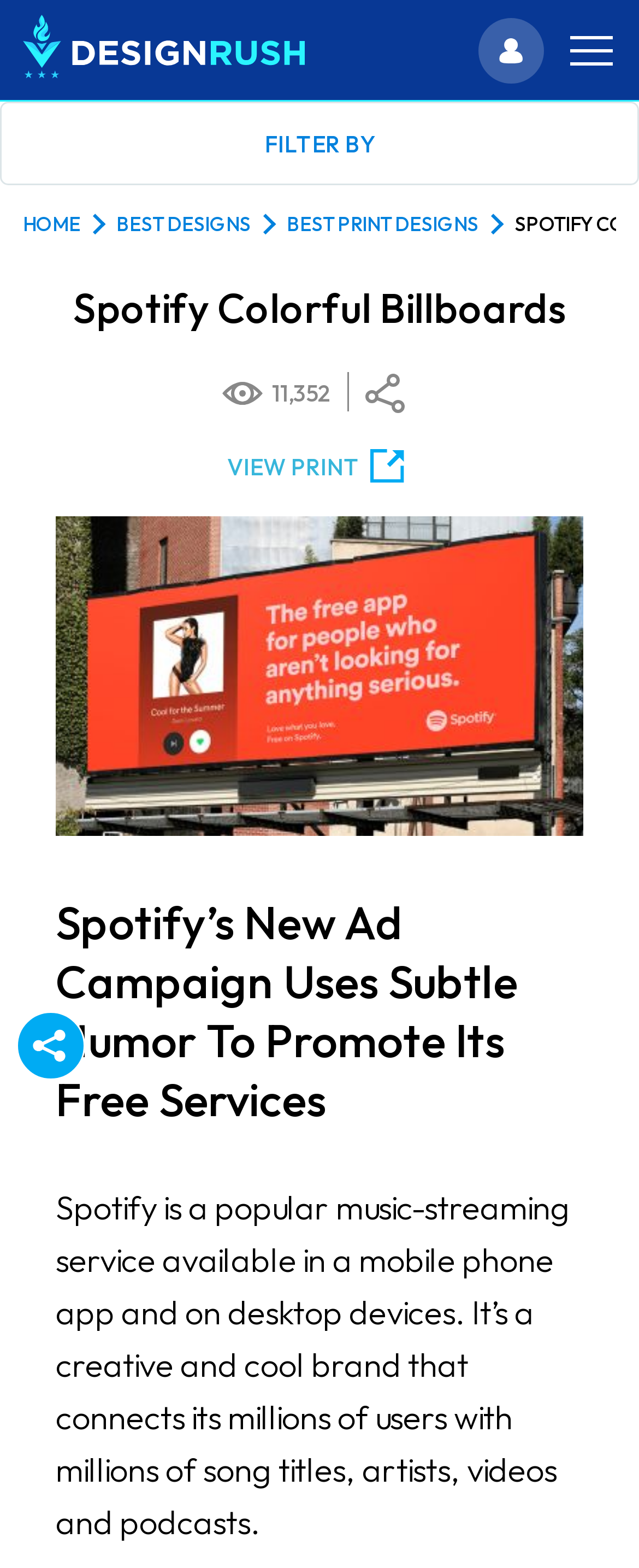Kindly provide the bounding box coordinates of the section you need to click on to fulfill the given instruction: "Click on the 'FILTER BY' link".

[0.0, 0.065, 1.0, 0.118]